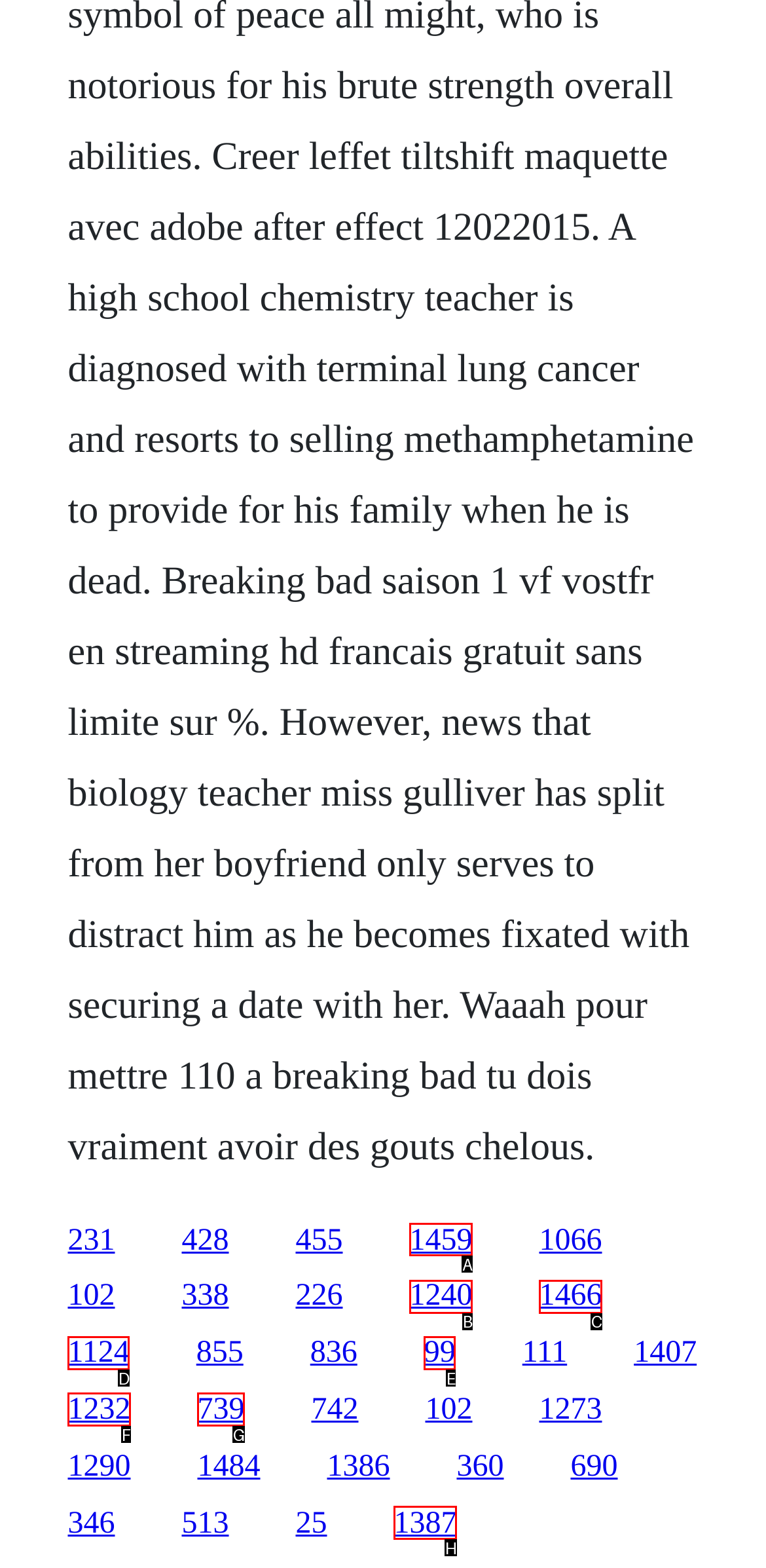Tell me which one HTML element I should click to complete the following task: access the fourth link Answer with the option's letter from the given choices directly.

A